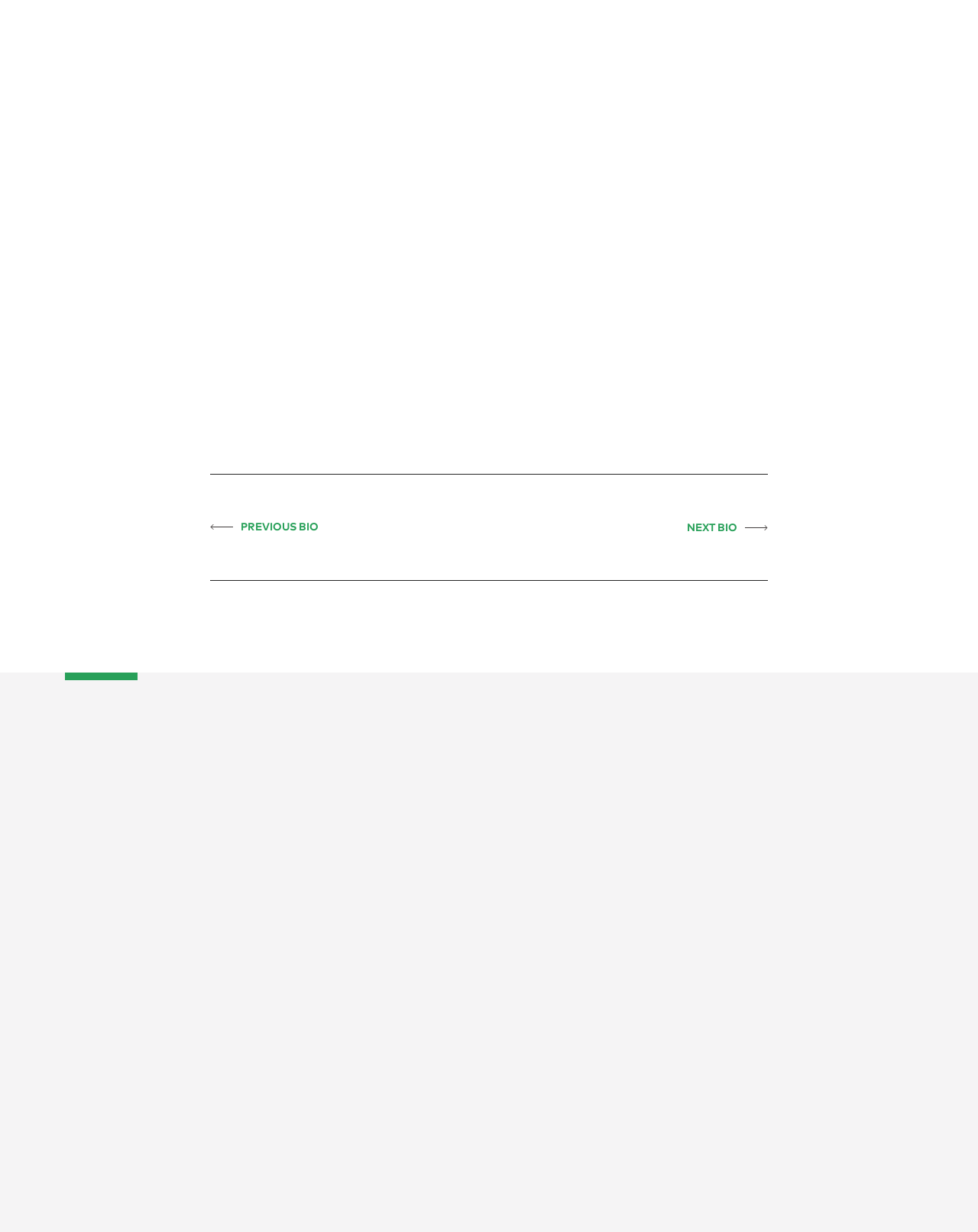Answer the question in a single word or phrase:
What is the navigation option to view the previous bio?

PREVIOUS BIO